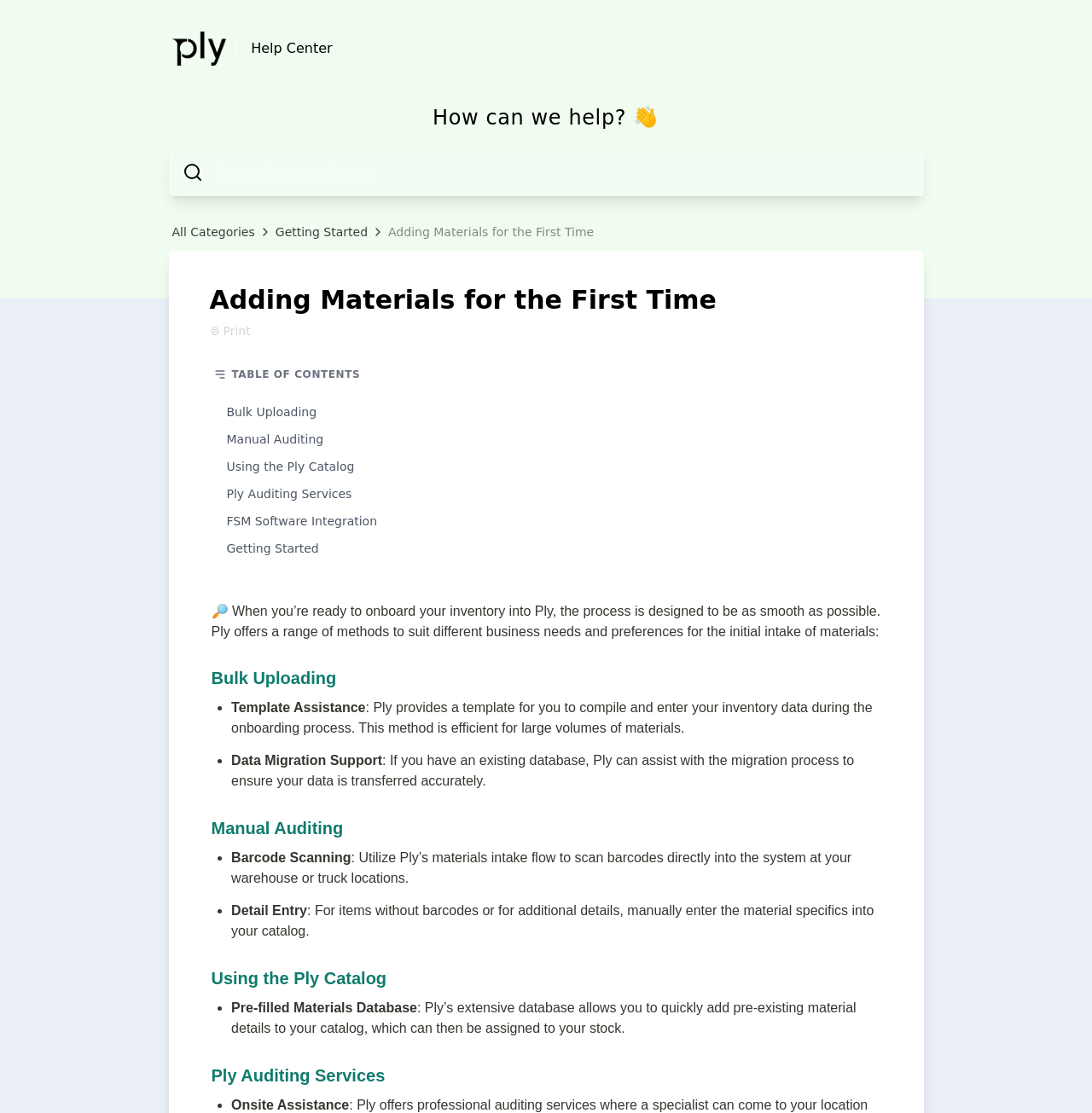Please identify the bounding box coordinates of the element that needs to be clicked to execute the following command: "Print the page". Provide the bounding box using four float numbers between 0 and 1, formatted as [left, top, right, bottom].

[0.192, 0.29, 0.229, 0.305]